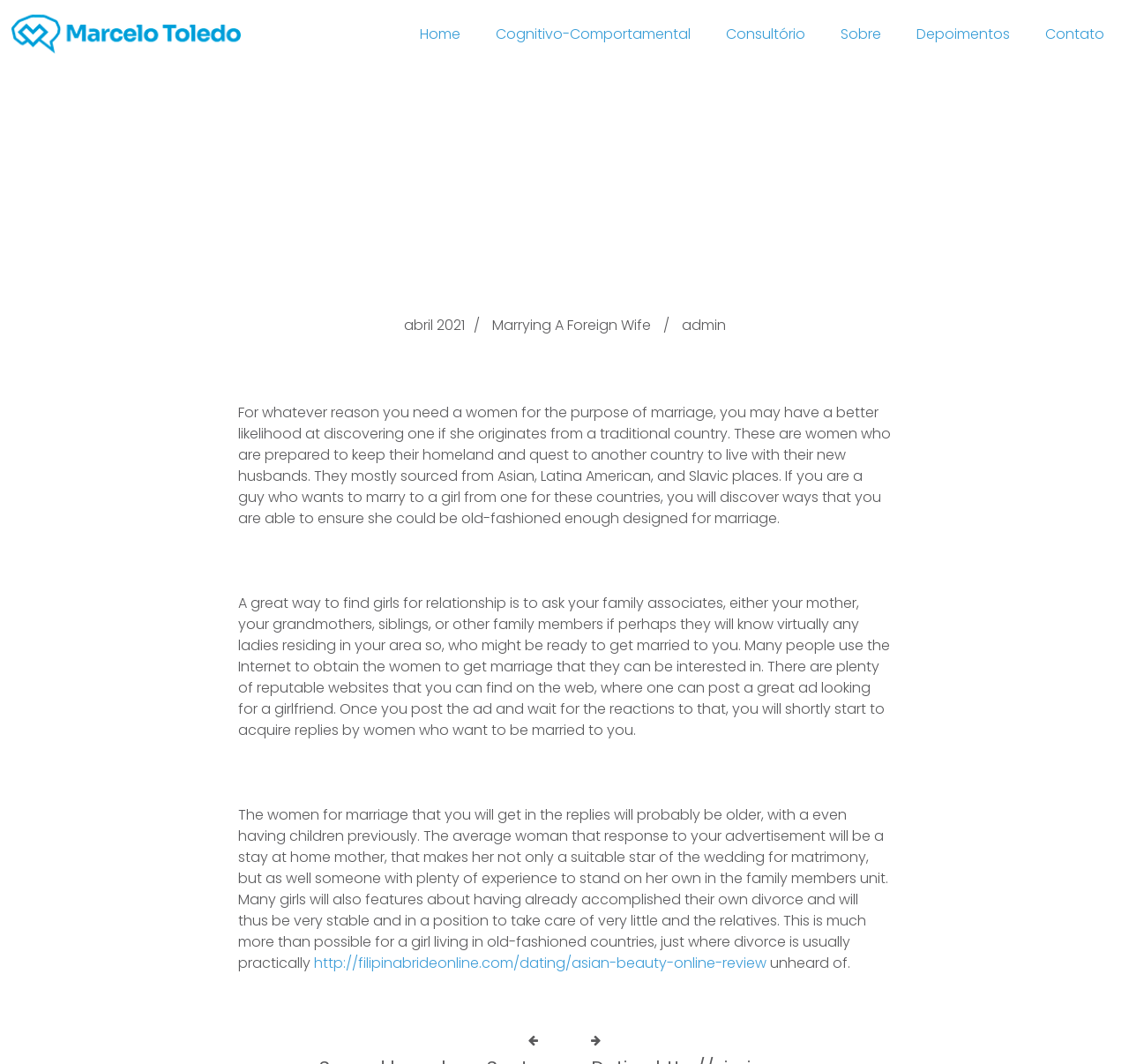Construct a comprehensive description capturing every detail on the webpage.

This webpage appears to be a blog post or article about finding a woman for marriage from traditional countries. At the top of the page, there is a logo or image of "Marcelo Toledo - Psicólogo a sua disposição" on the left side, and a navigation menu with links to "Home", "Cognitivo-Comportamental", "Consultório", "Sobre", "Depoimentos", and "Contato" on the right side.

The main content of the page is an article with a heading "Women of all ages For Marriage – Discovering the right One With Average Women". Below the heading, there is a date "abril 2021" and a link to "Marrying A Foreign Wife". The article is divided into three paragraphs of text, which discuss the benefits of finding a woman for marriage from traditional countries, ways to find girls for marriage, and the characteristics of women who respond to advertisements for marriage.

There are also two links within the article, one to "admin" and another to an external website "http://filipinabrideonline.com/dating/asian-beauty-online-review". The article concludes with a sentence that is cut off, but appears to be discussing the stability and independence of women from traditional countries.